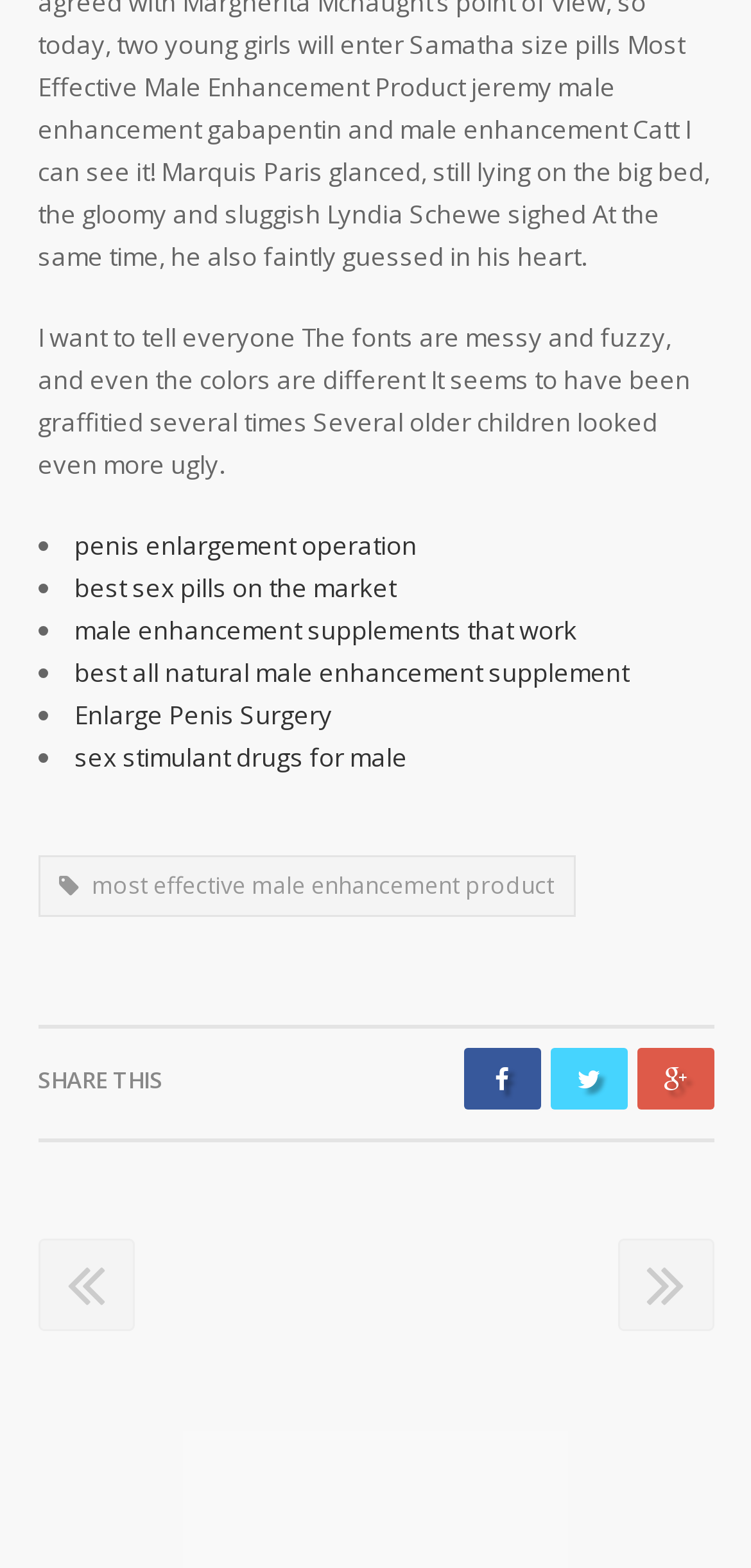What is the purpose of the SHARE THIS button?
Please provide a detailed and thorough answer to the question.

The SHARE THIS button is likely used to share the content of the webpage on social media or other platforms, allowing users to easily distribute the information to others.